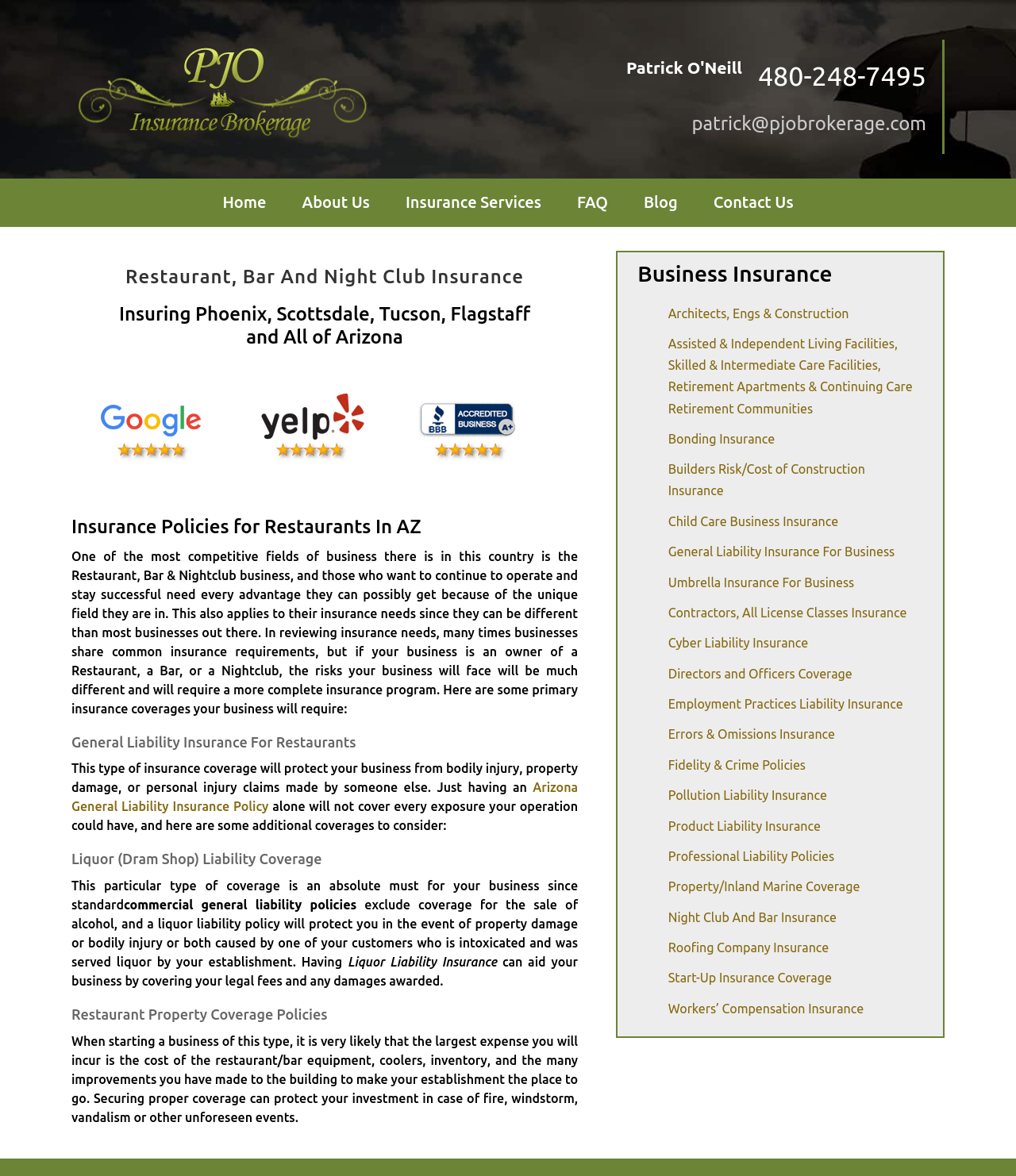Answer the question below with a single word or a brief phrase: 
What is the name of the insurance brokerage?

PJO Insurance Brokerage